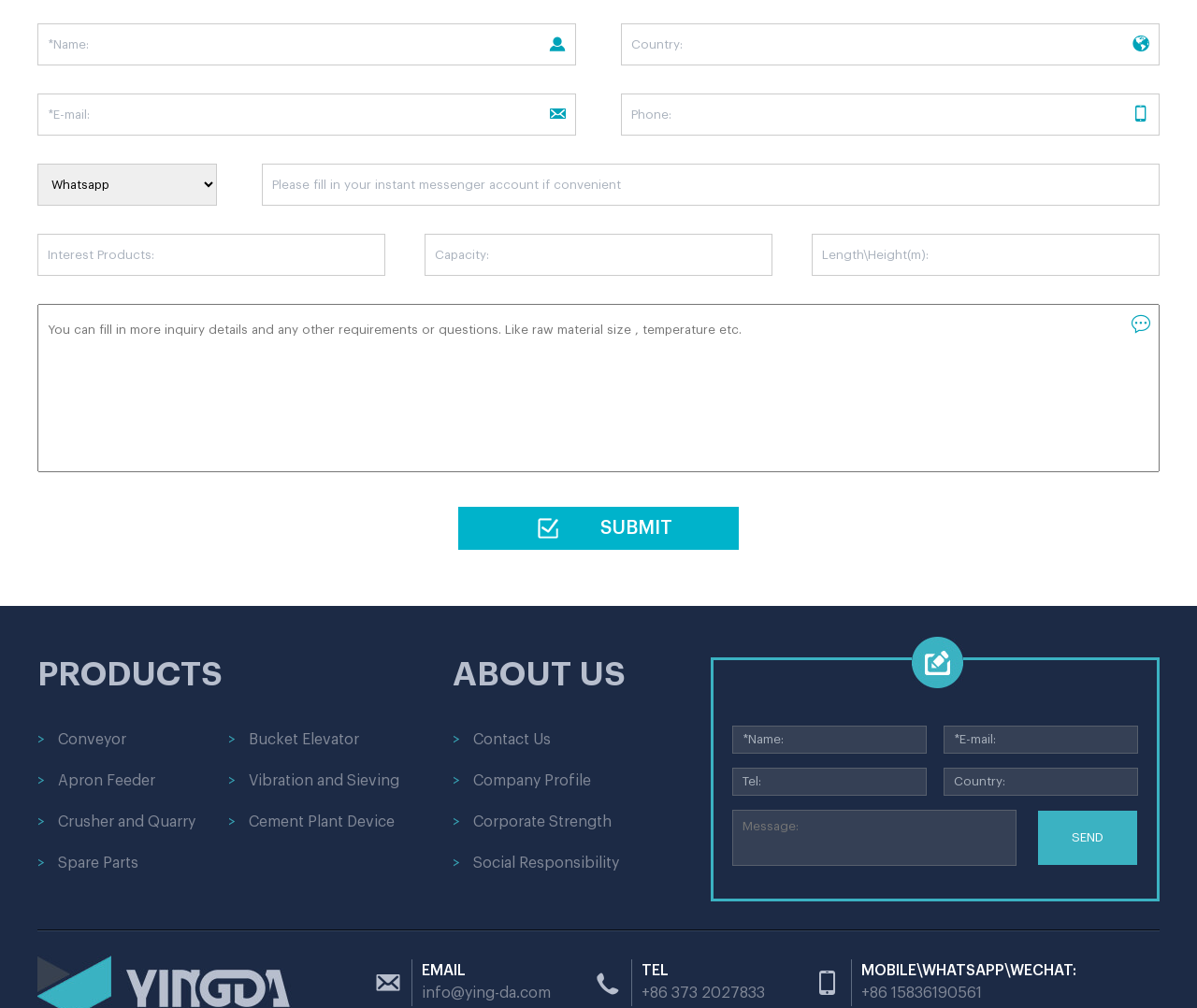Pinpoint the bounding box coordinates for the area that should be clicked to perform the following instruction: "View previous article".

None